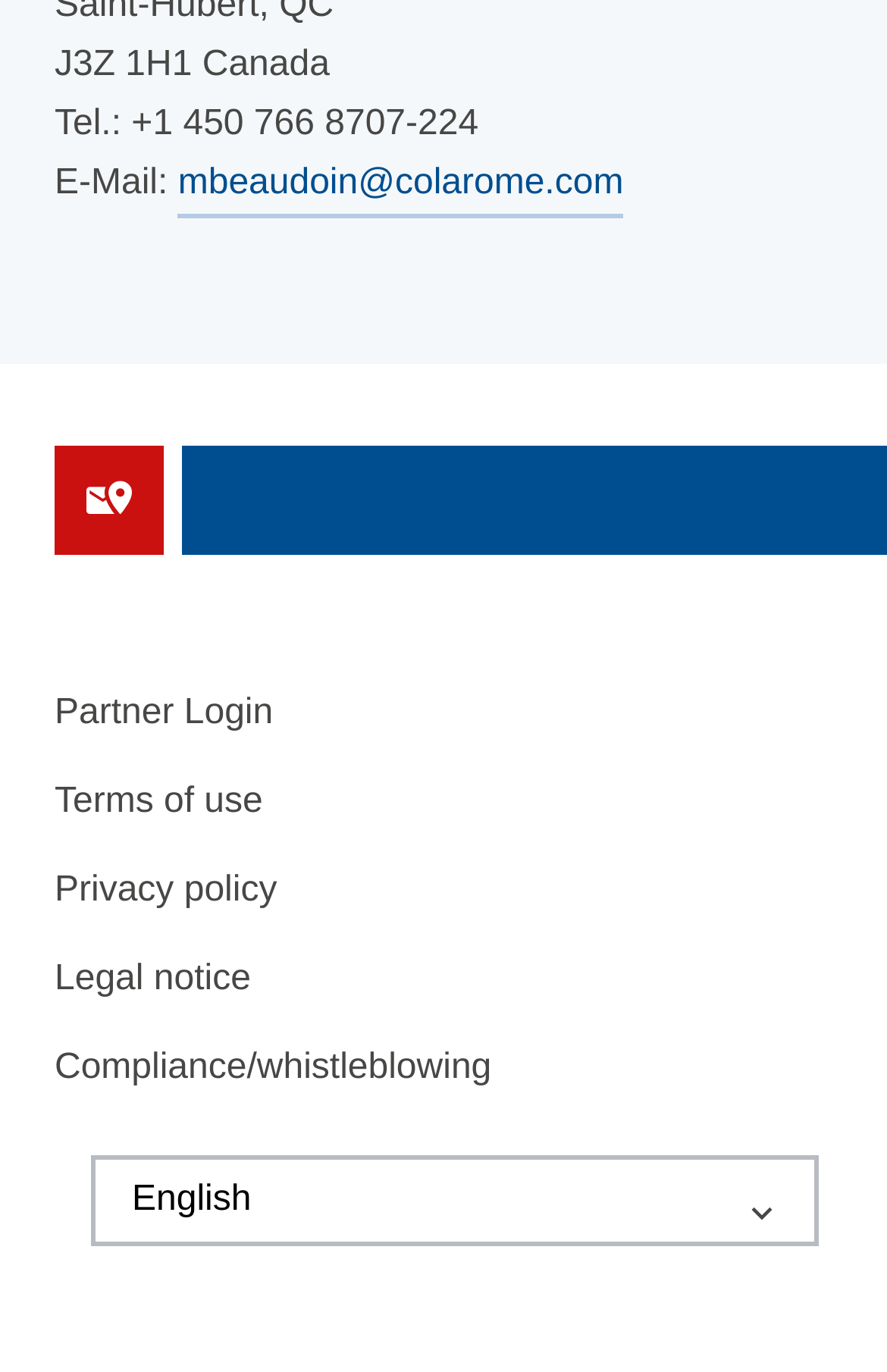Please determine the bounding box coordinates of the clickable area required to carry out the following instruction: "Select an option from the dropdown". The coordinates must be four float numbers between 0 and 1, represented as [left, top, right, bottom].

[0.103, 0.842, 0.923, 0.909]